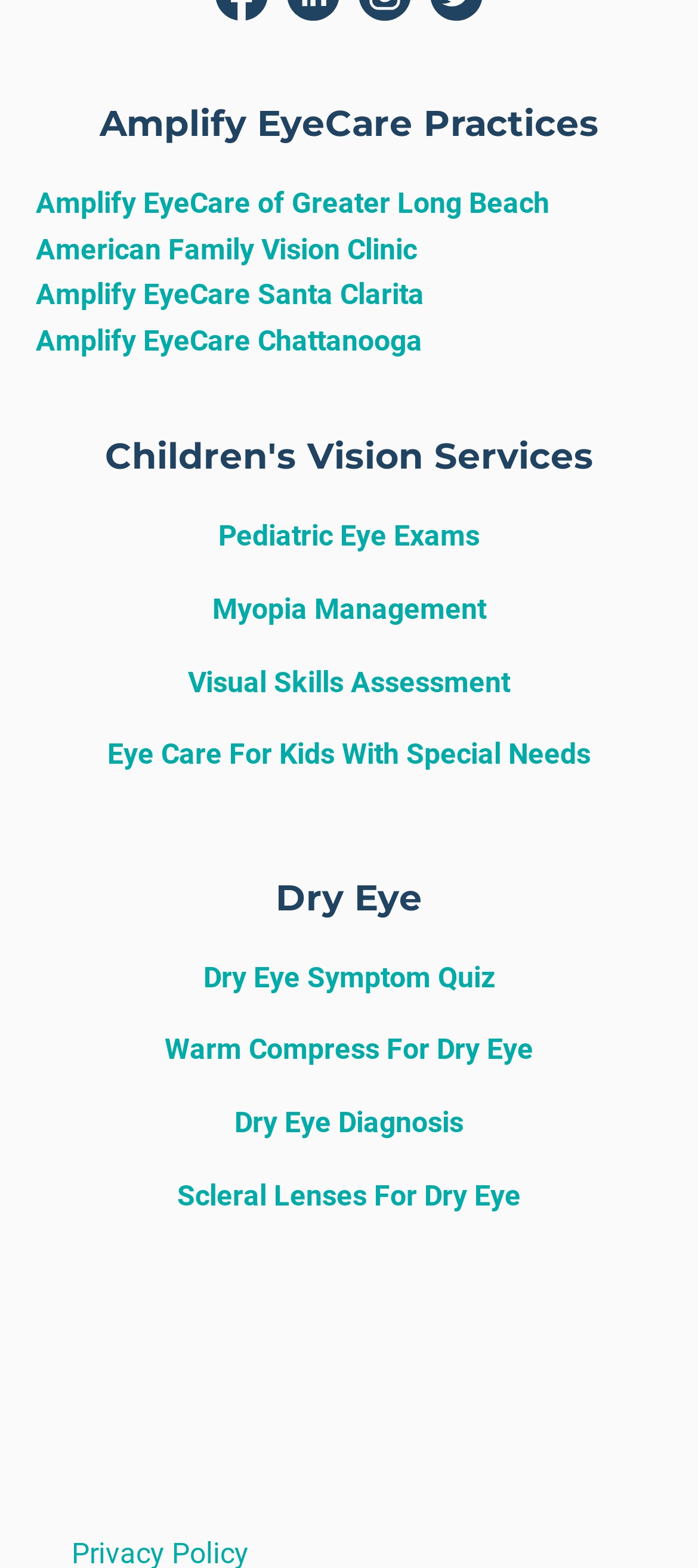Determine the coordinates of the bounding box for the clickable area needed to execute this instruction: "Read about Scleral Lenses For Dry Eye".

[0.051, 0.748, 0.949, 0.783]